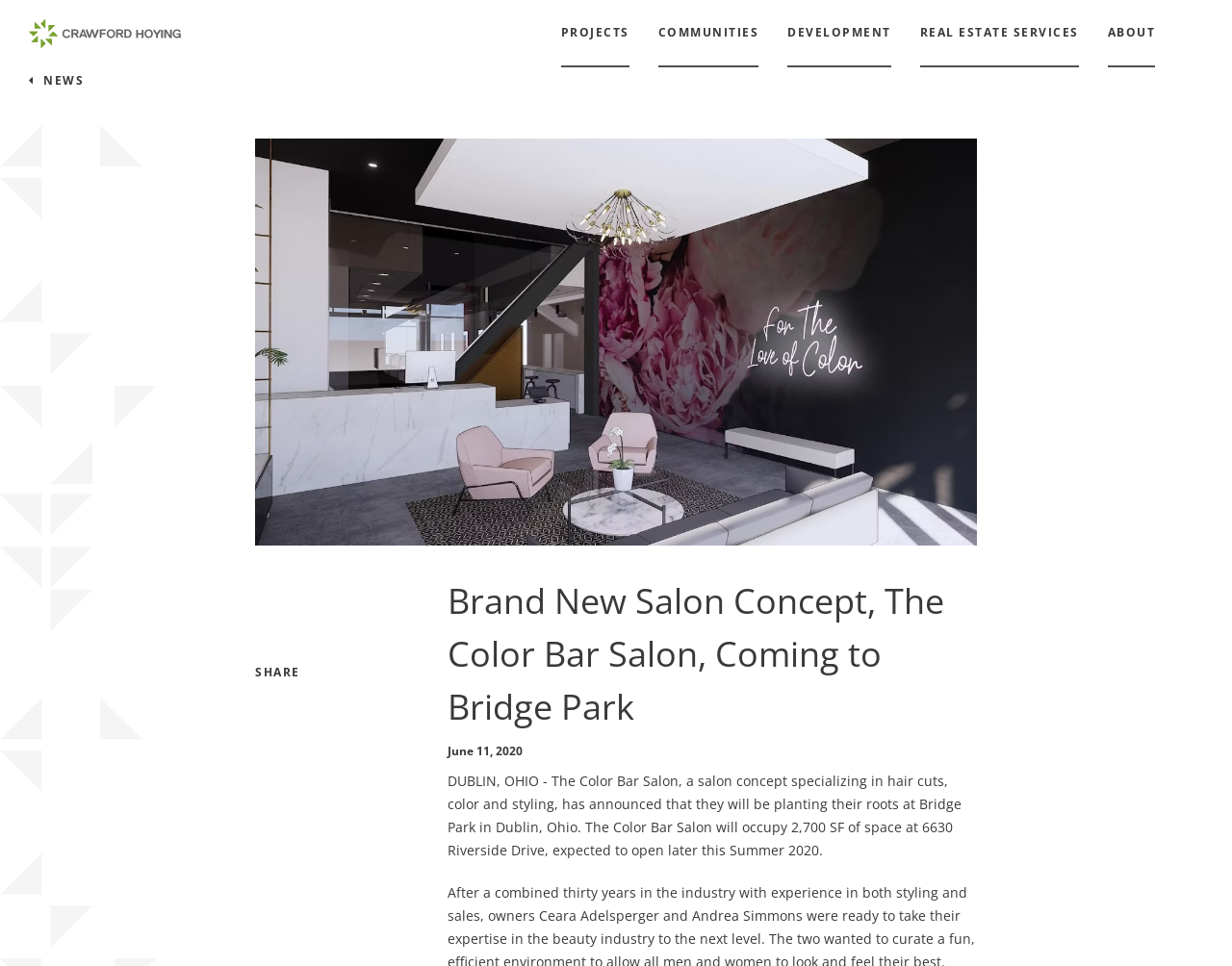Locate the bounding box coordinates of the region to be clicked to comply with the following instruction: "share the article". The coordinates must be four float numbers between 0 and 1, in the form [left, top, right, bottom].

[0.207, 0.688, 0.243, 0.706]